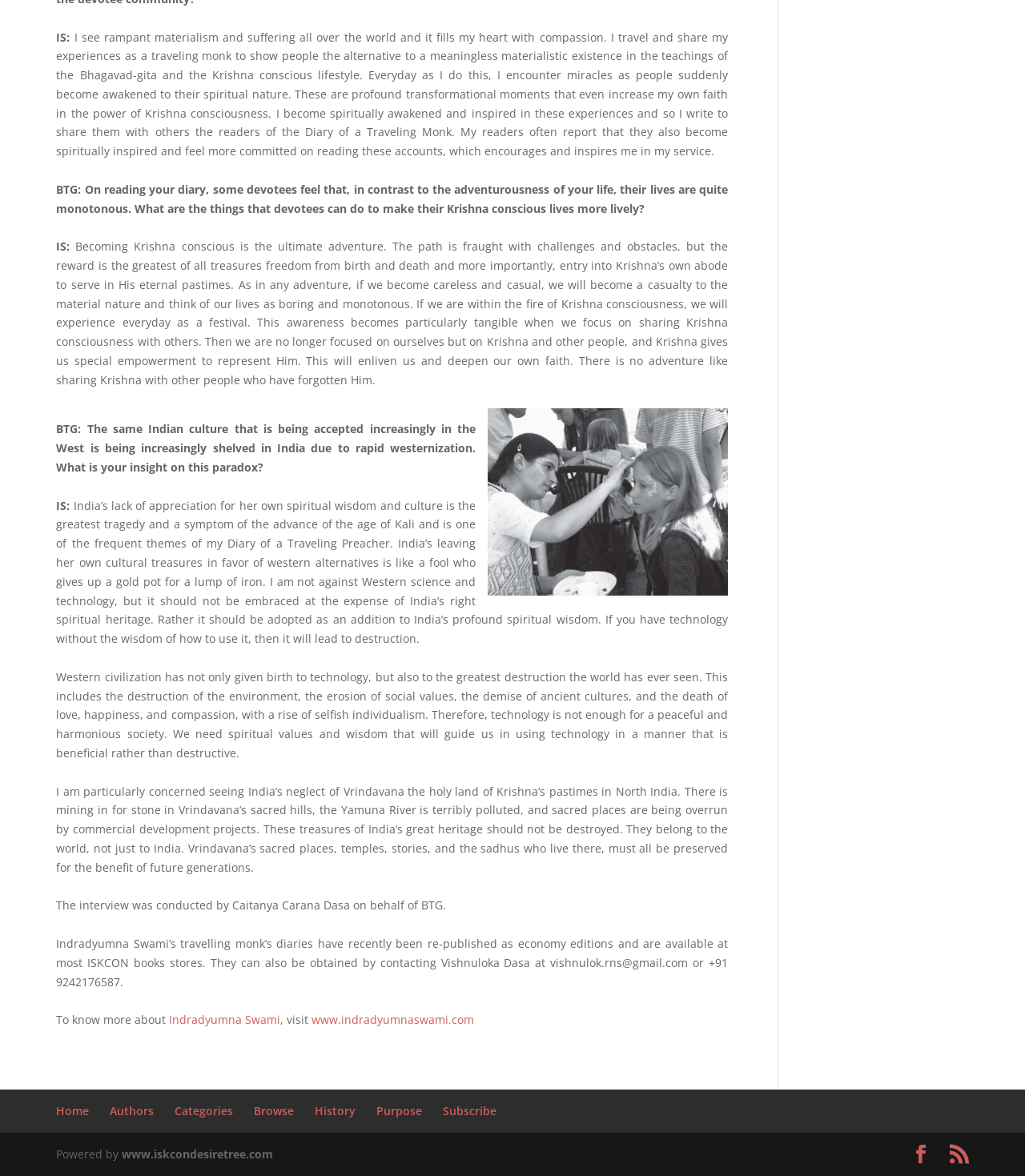What is the name of the monk who shares his experiences?
Look at the screenshot and provide an in-depth answer.

The answer can be found in the text where it says 'I travel and share my experiences as a traveling monk to show people the alternative to a meaningless materialistic existence...' and later 'Indradyumna Swami’s travelling monk’s diaries have recently been re-published as economy editions...'. This indicates that the monk who shares his experiences is Indradyumna Swami.